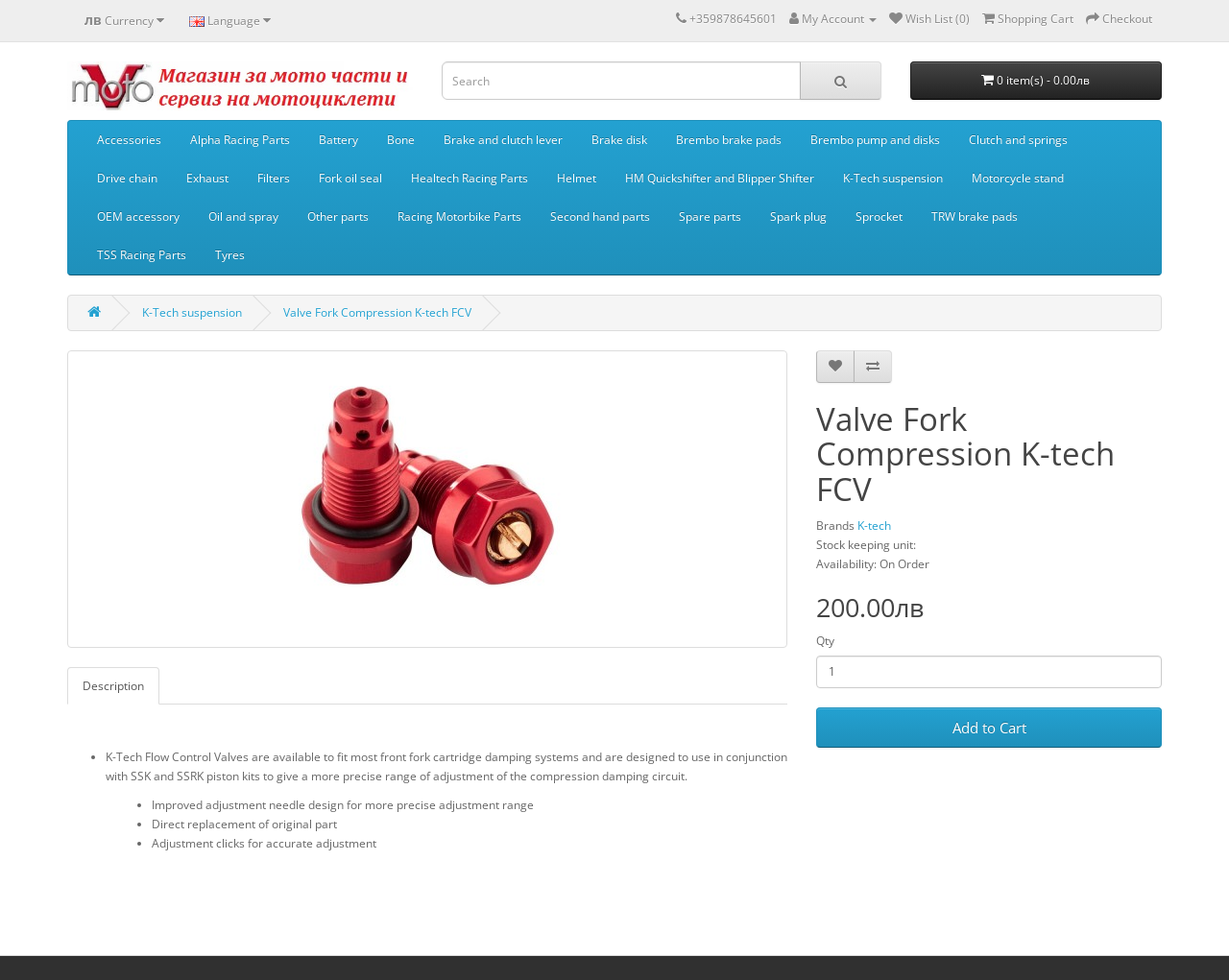Locate the bounding box coordinates of the area where you should click to accomplish the instruction: "Add to cart".

[0.664, 0.722, 0.945, 0.763]